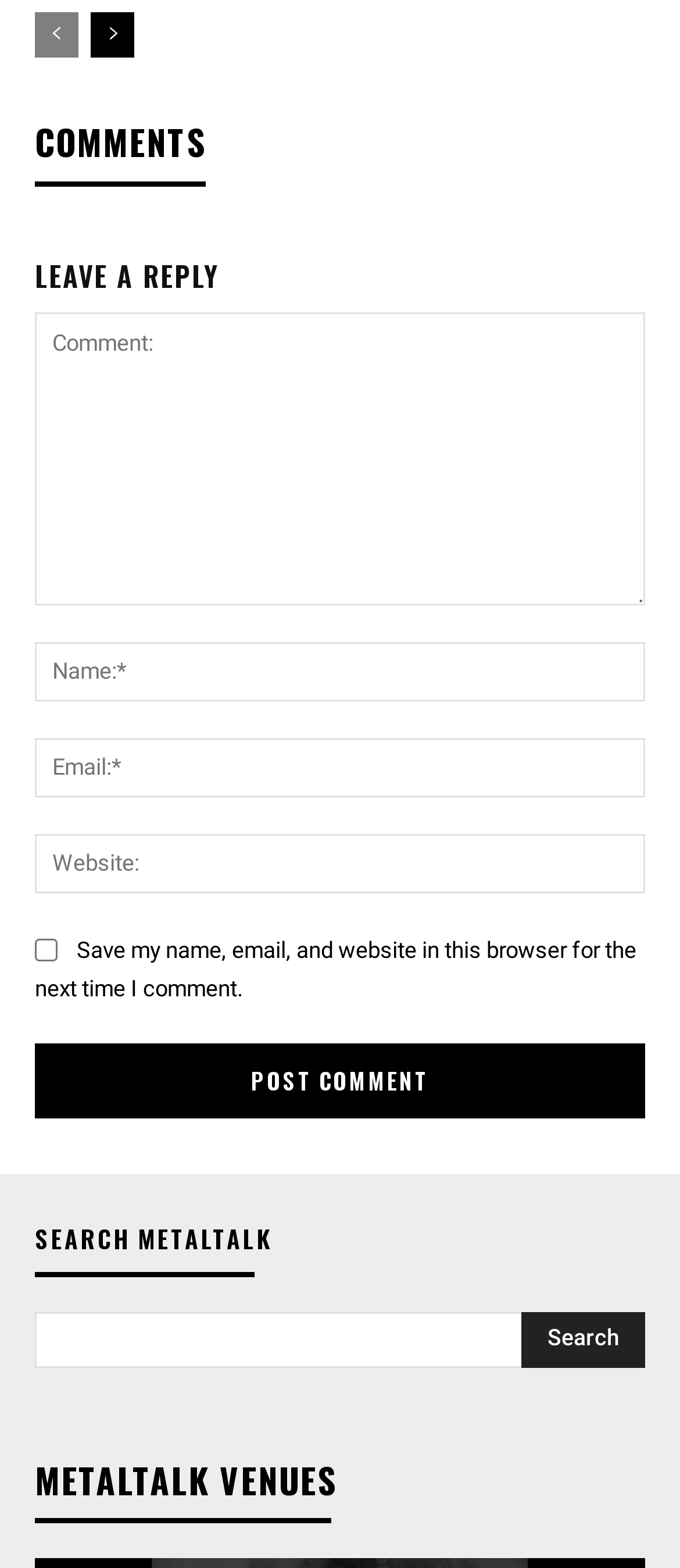Please find the bounding box coordinates of the element's region to be clicked to carry out this instruction: "post a comment".

[0.051, 0.665, 0.949, 0.713]